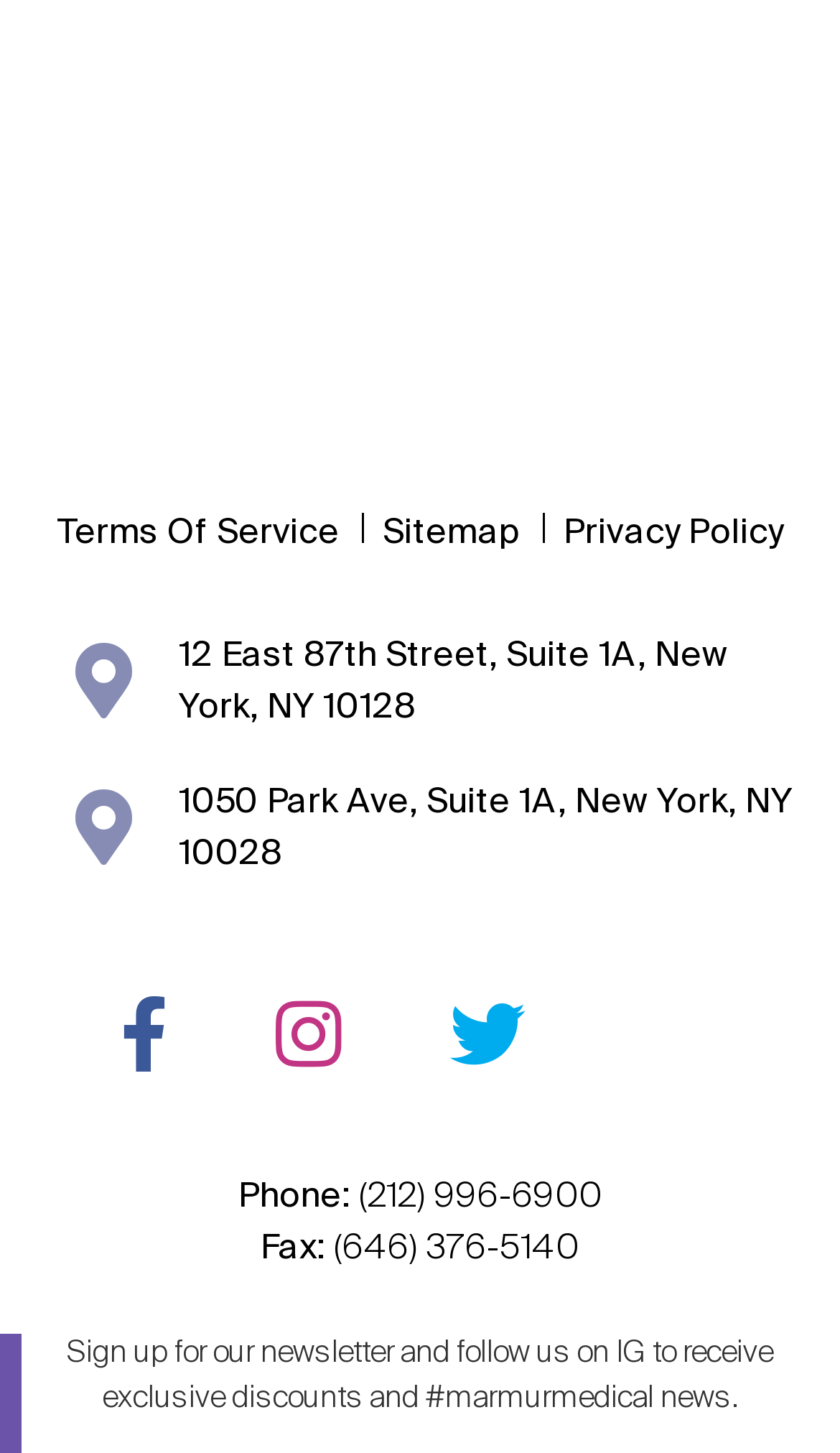What social media platform is linked third?
Please provide a single word or phrase answer based on the image.

Twitter